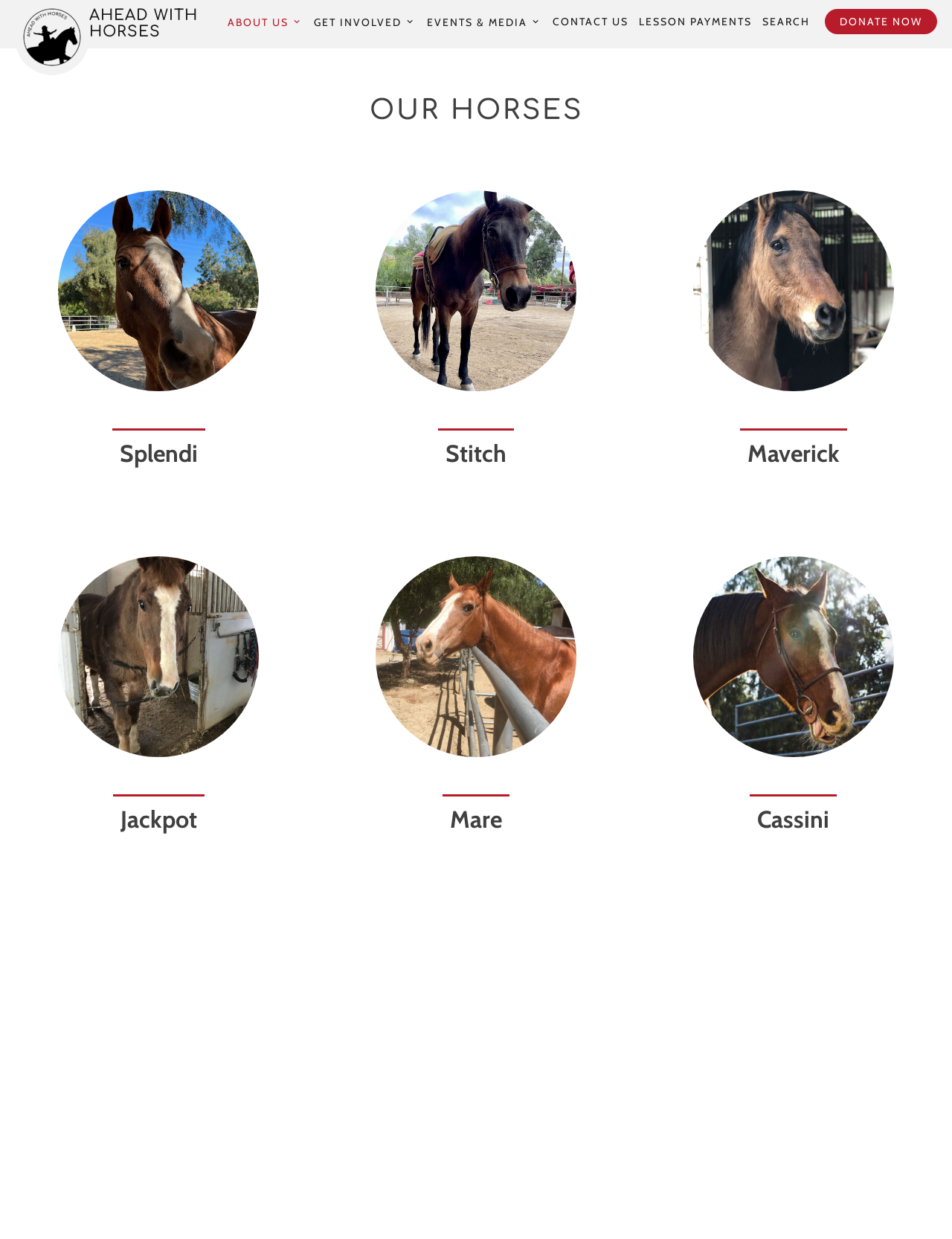Can you pinpoint the bounding box coordinates for the clickable element required for this instruction: "click on the 'OUR HORSES' heading"? The coordinates should be four float numbers between 0 and 1, i.e., [left, top, right, bottom].

[0.0, 0.072, 1.0, 0.106]